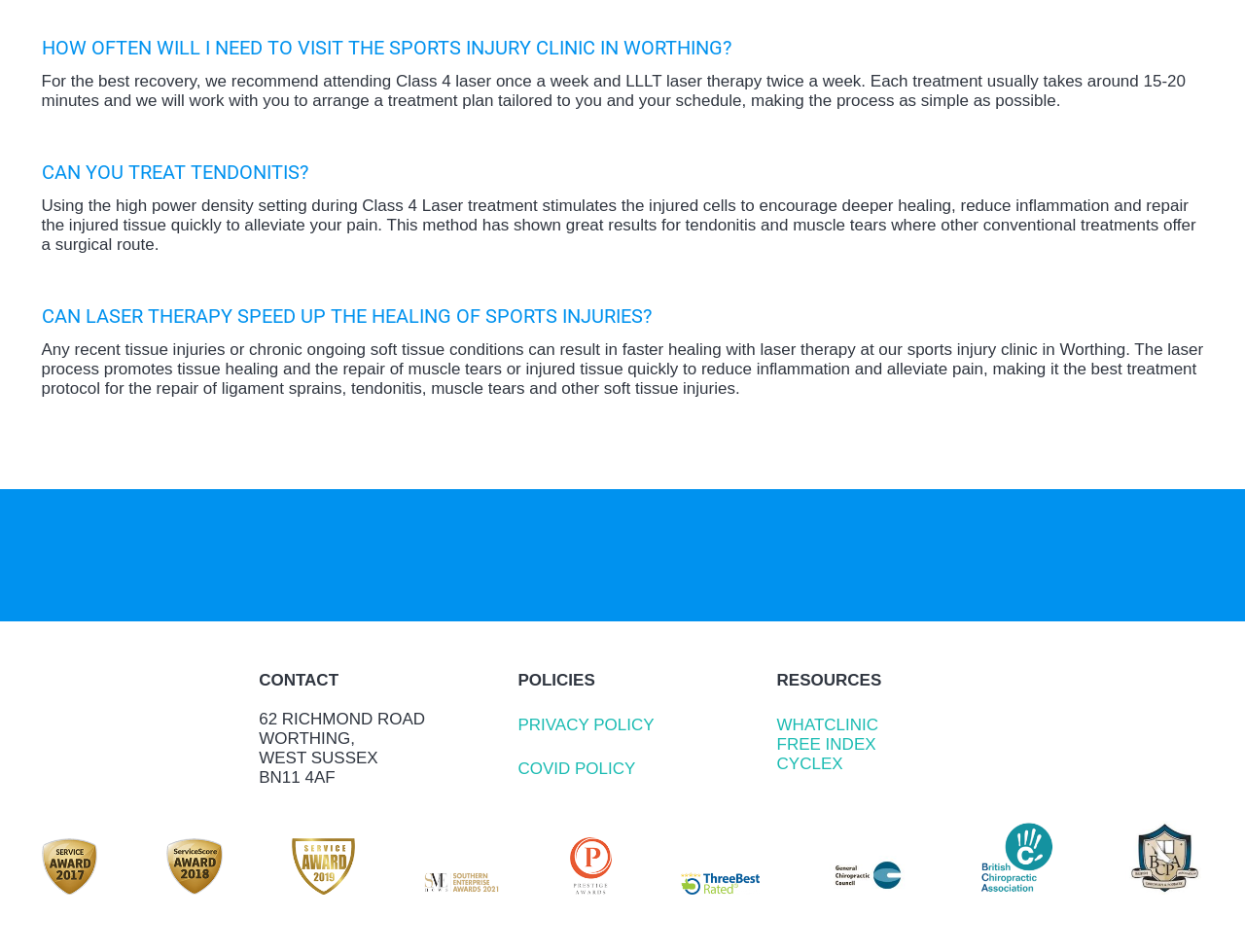Using the information in the image, could you please answer the following question in detail:
What is the address of the sports injury clinic?

The address of the sports injury clinic is mentioned in the webpage as '62 RICHMOND ROAD, WORTHING, WEST SUSSEX, BN11 4AF', so the answer is 62 Richmond Road.